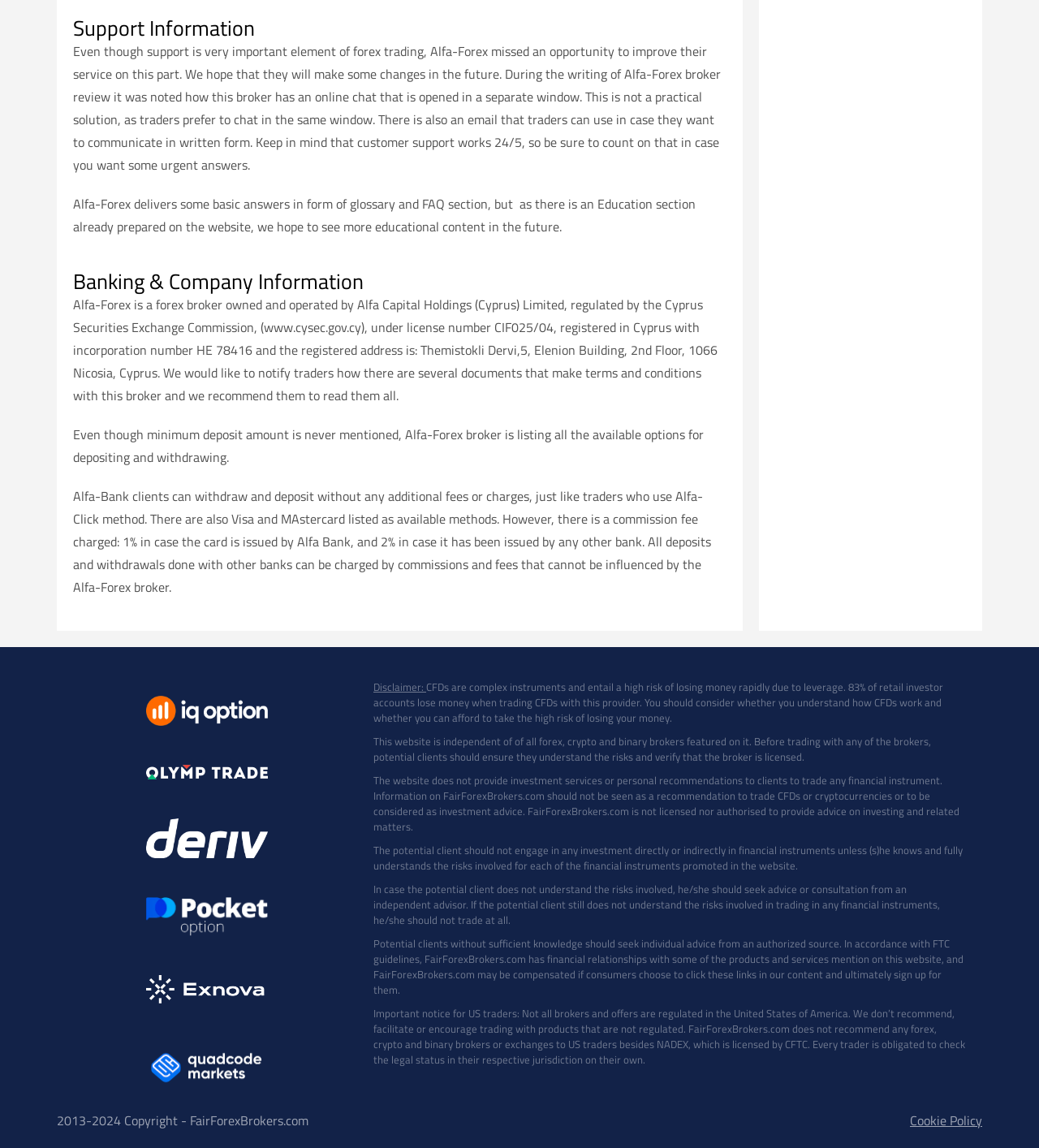Using the webpage screenshot, locate the HTML element that fits the following description and provide its bounding box: "alt="IQ Option"".

[0.141, 0.633, 0.258, 0.65]